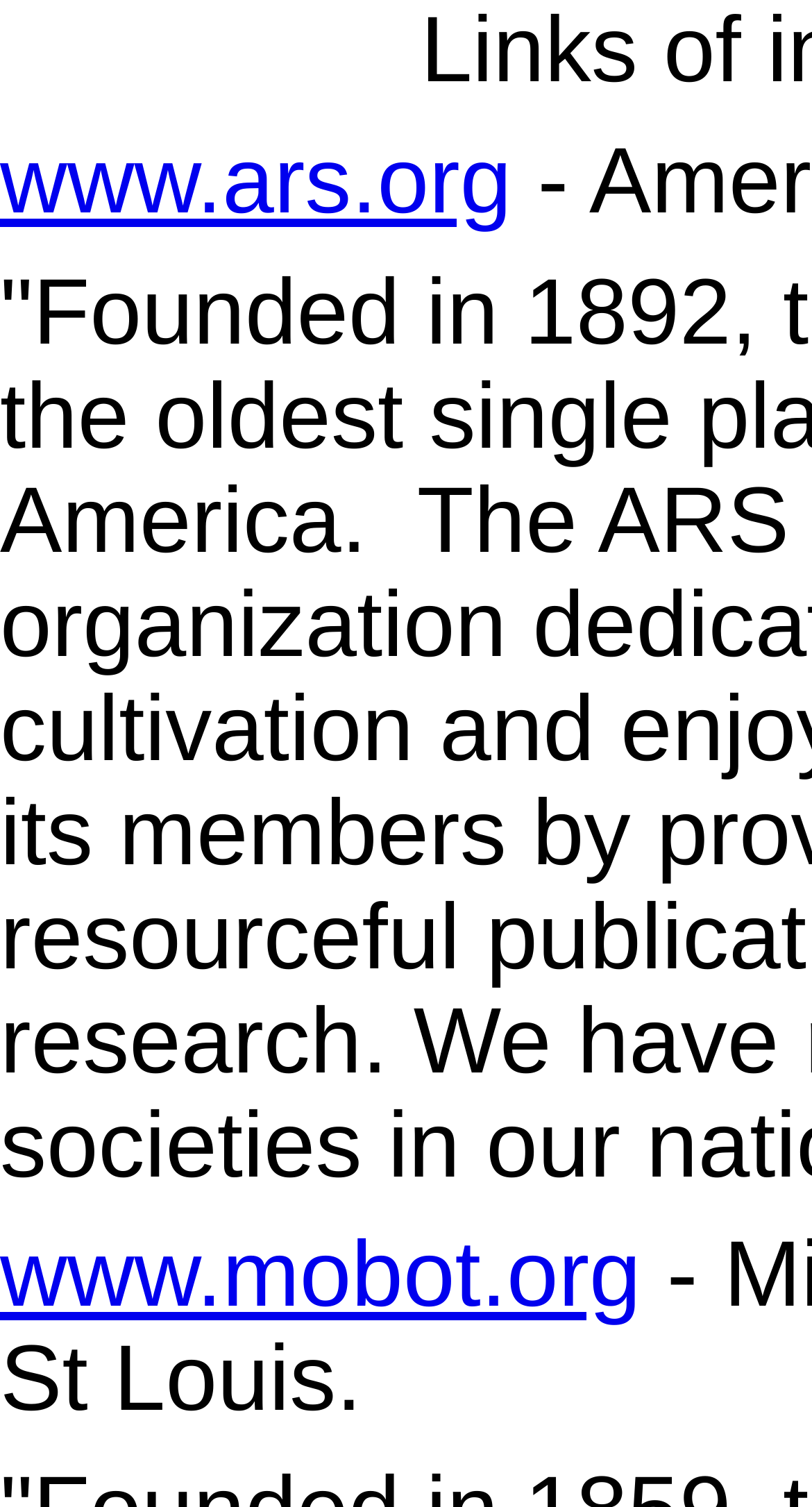Given the element description "Search" in the screenshot, predict the bounding box coordinates of that UI element.

None